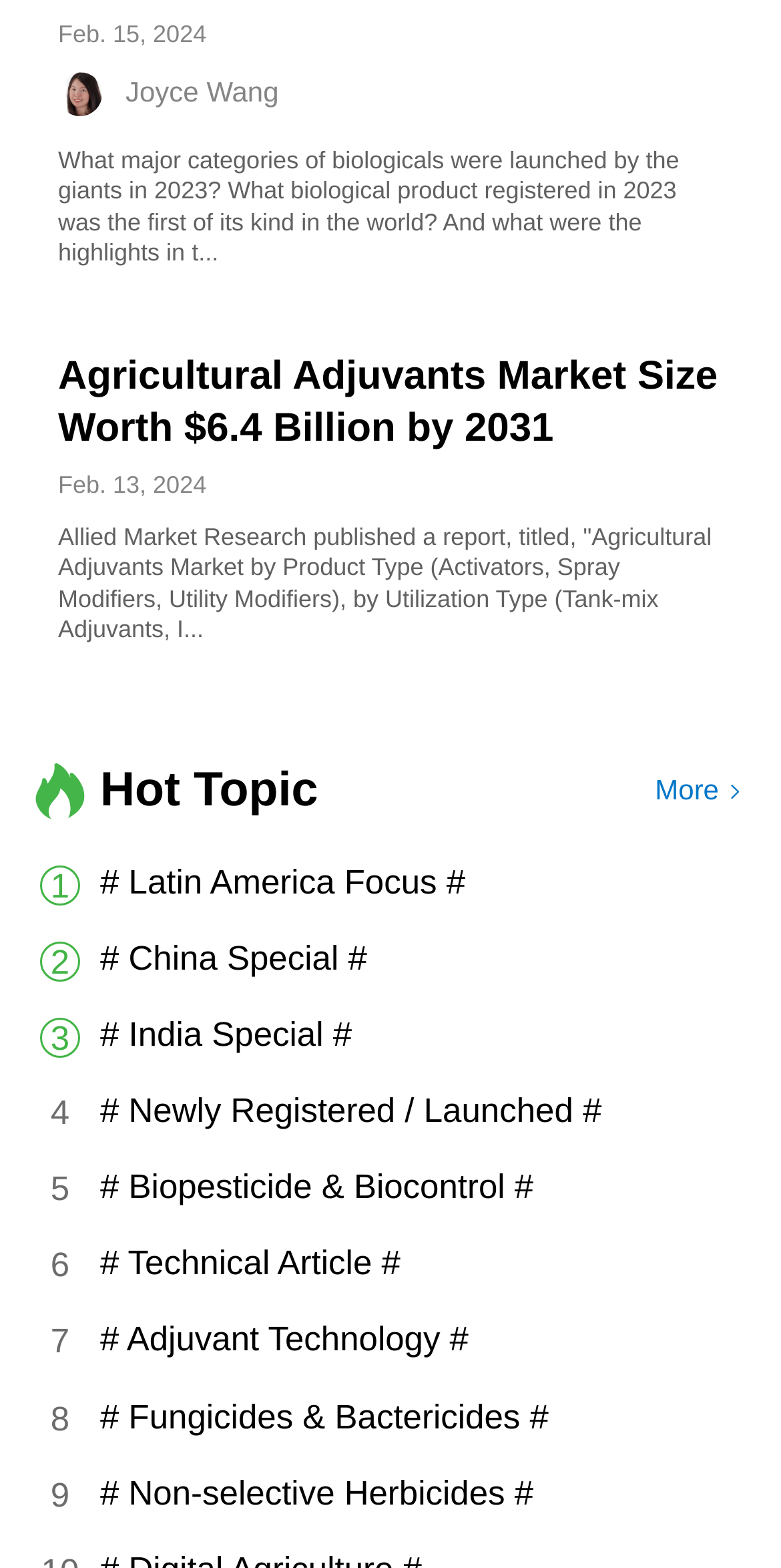Determine the bounding box coordinates for the region that must be clicked to execute the following instruction: "Click on the link to view the report about Agricultural Adjuvants Market".

[0.074, 0.226, 0.919, 0.287]